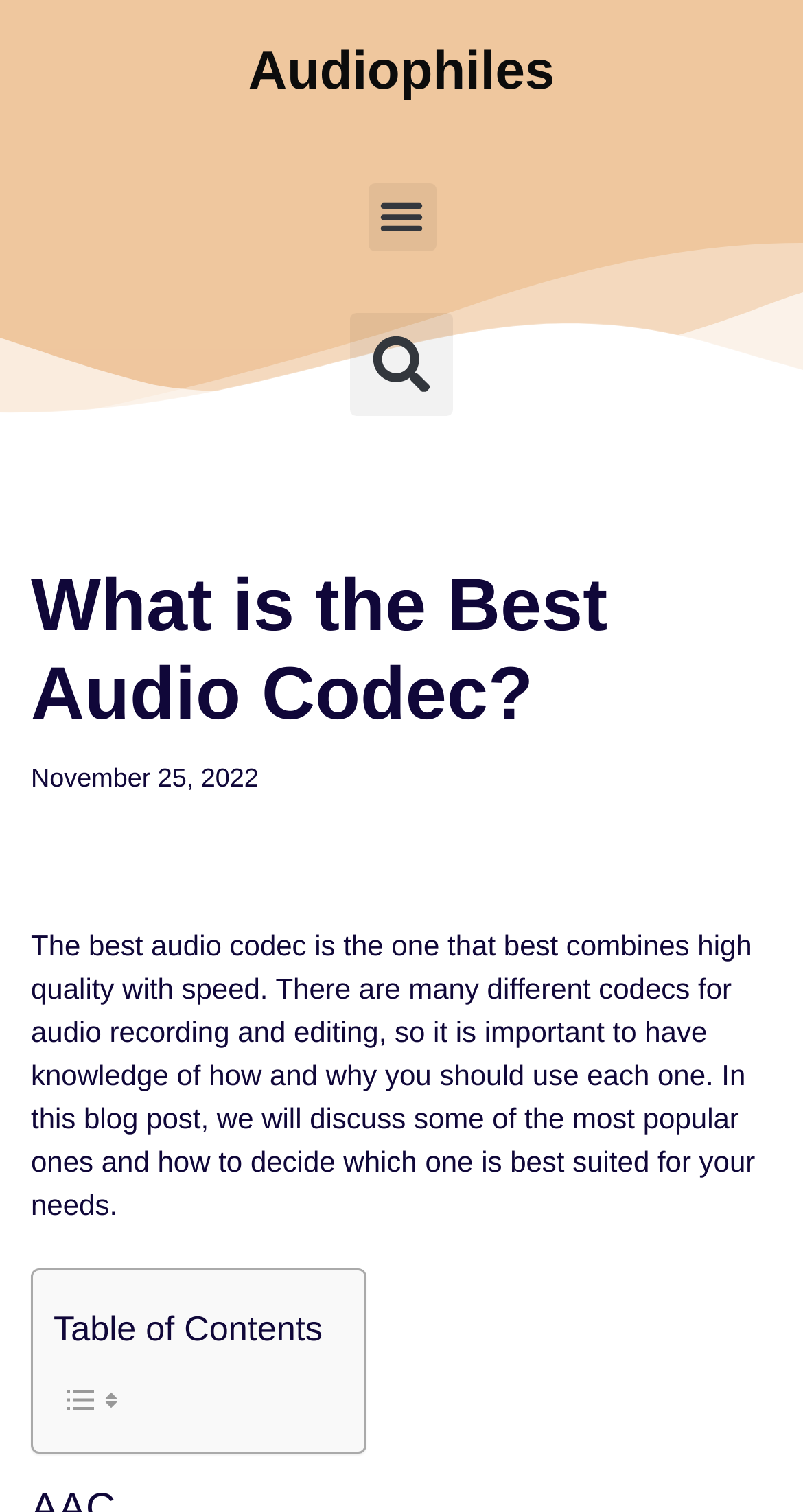What is the topic of the blog post?
Please use the image to provide an in-depth answer to the question.

I determined the topic of the blog post by reading the main heading and the introductory paragraph, which discuss the importance of choosing the right audio codec for audio recording and editing.